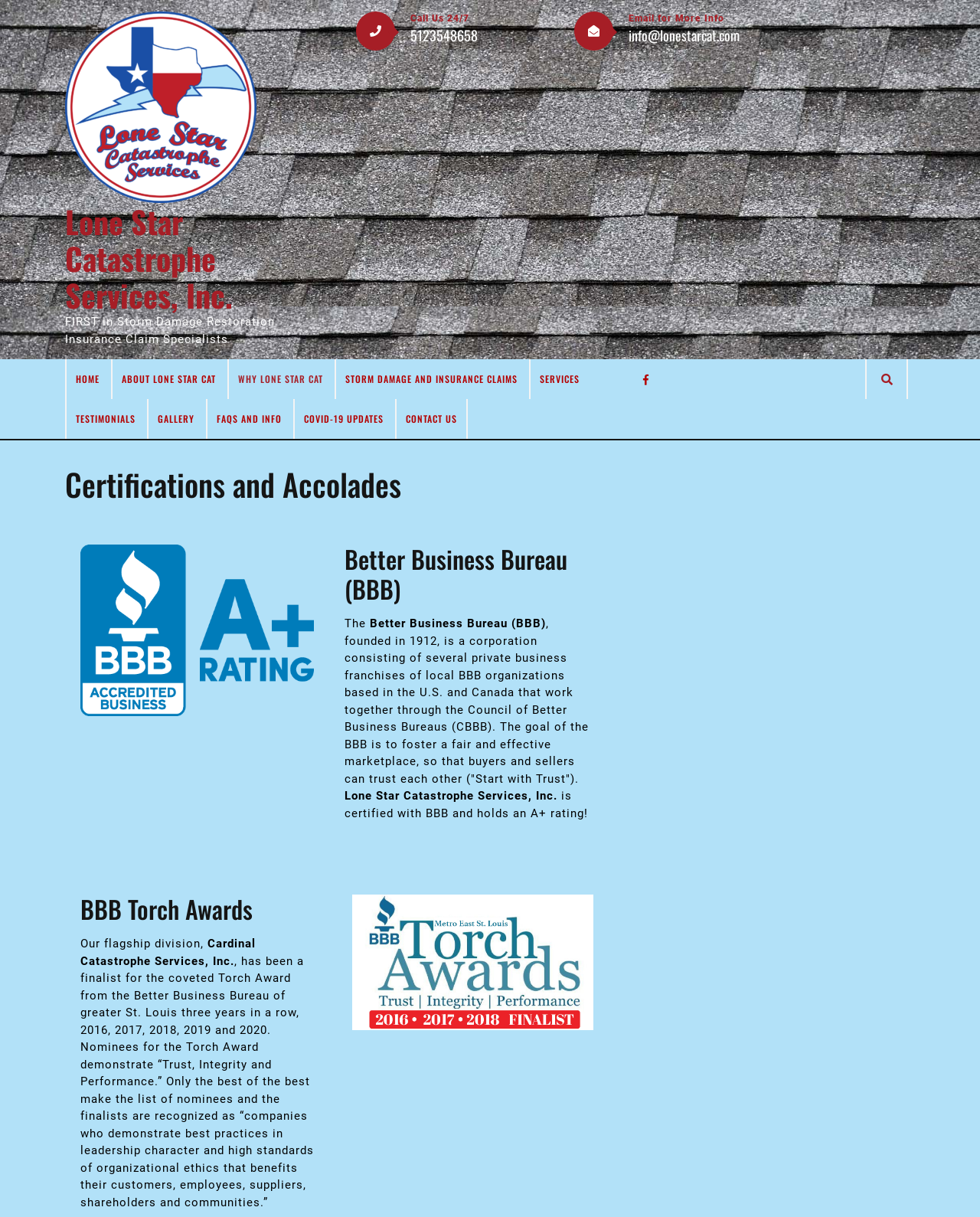Determine the coordinates of the bounding box that should be clicked to complete the instruction: "Click on the 'BBB_A+_2' link". The coordinates should be represented by four float numbers between 0 and 1: [left, top, right, bottom].

[0.082, 0.512, 0.32, 0.523]